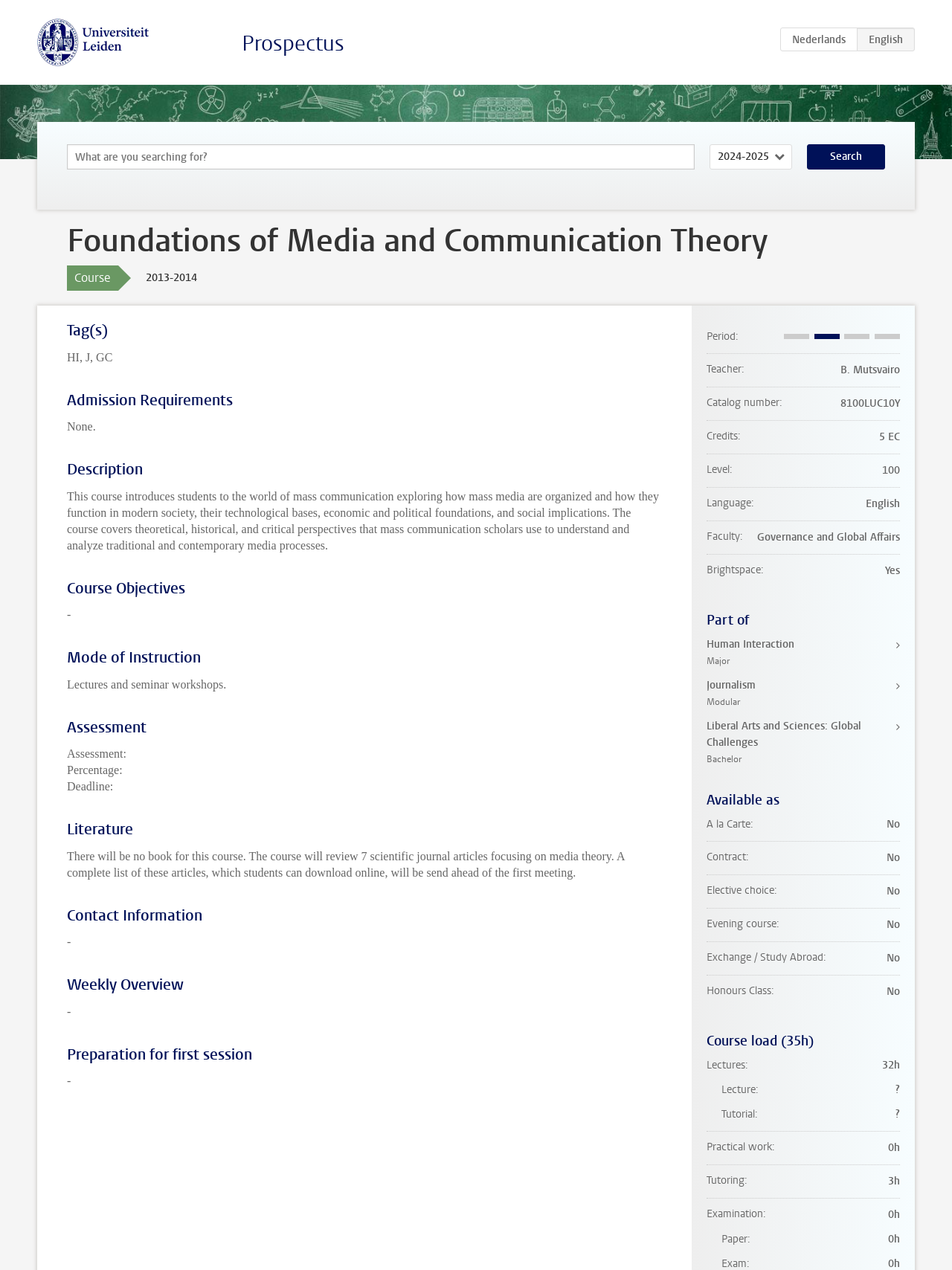Please specify the bounding box coordinates of the element that should be clicked to execute the given instruction: 'Search for courses'. Ensure the coordinates are four float numbers between 0 and 1, expressed as [left, top, right, bottom].

[0.07, 0.114, 0.73, 0.133]